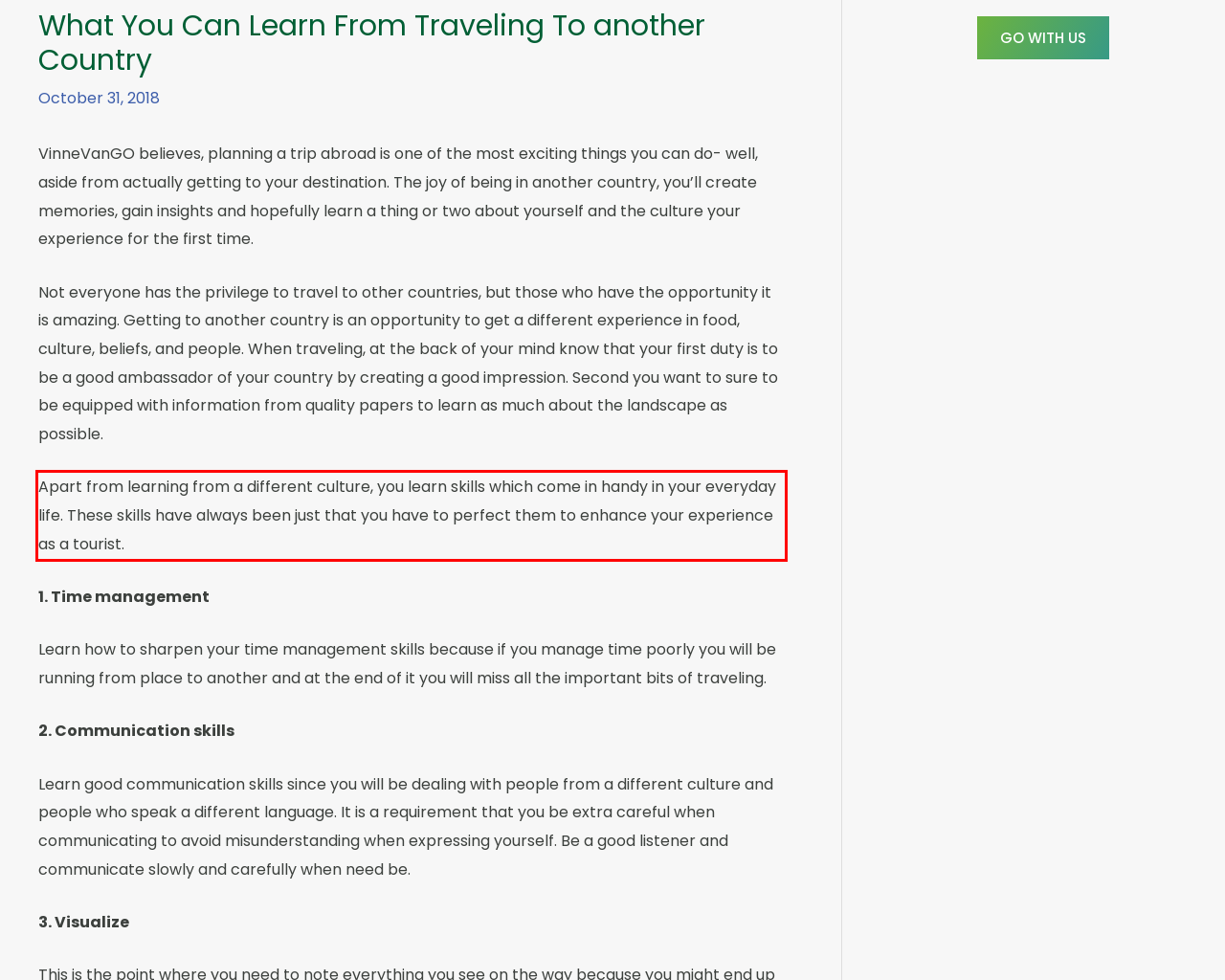Using the webpage screenshot, recognize and capture the text within the red bounding box.

Apart from learning from a different culture, you learn skills which come in handy in your everyday life. These skills have always been just that you have to perfect them to enhance your experience as a tourist.